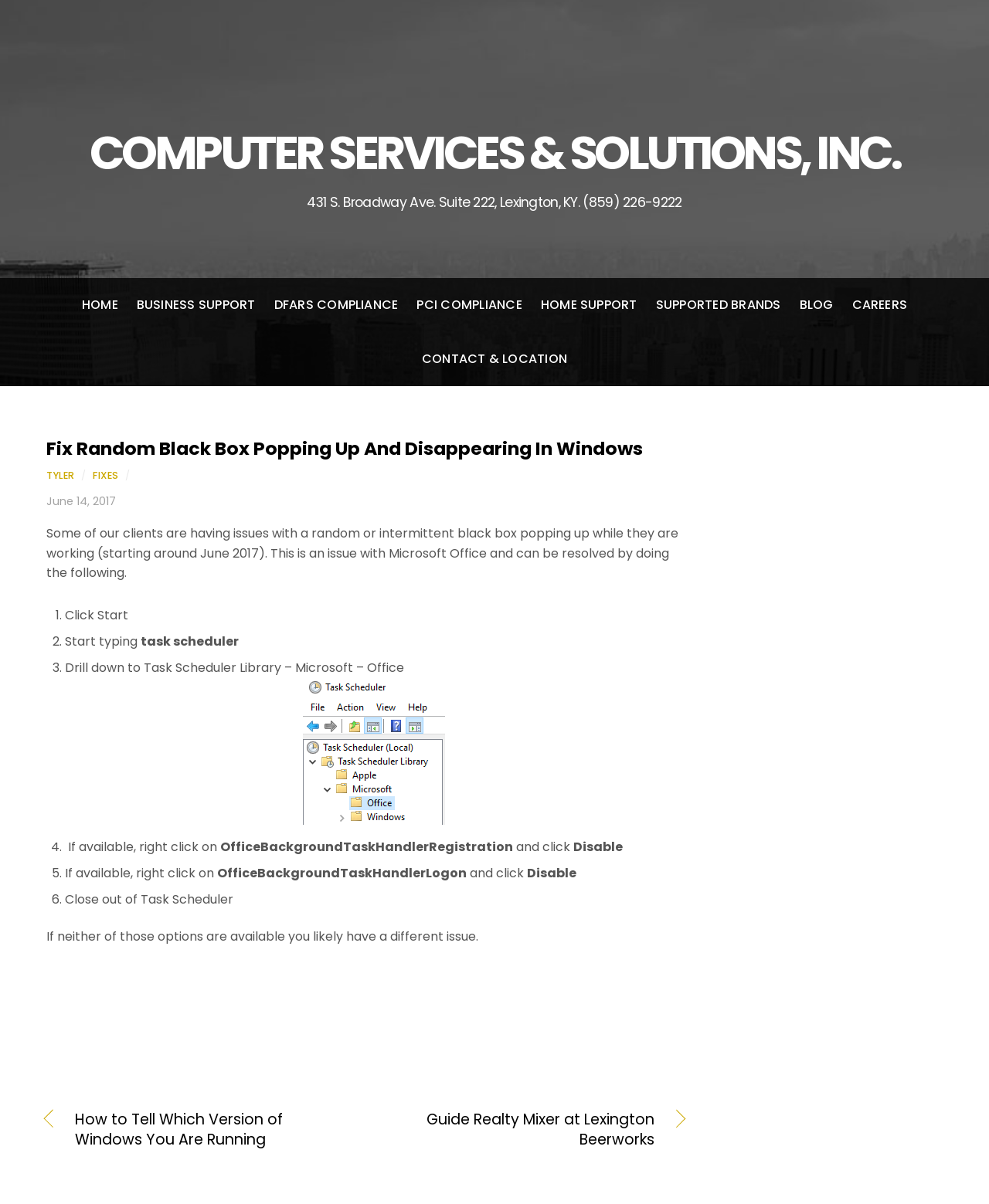What is the company name of the website?
Please respond to the question with a detailed and well-explained answer.

The company name is found in the top-left corner of the webpage, which is a link element with the text 'COMPUTER SERVICES & SOLUTIONS, INC.'.